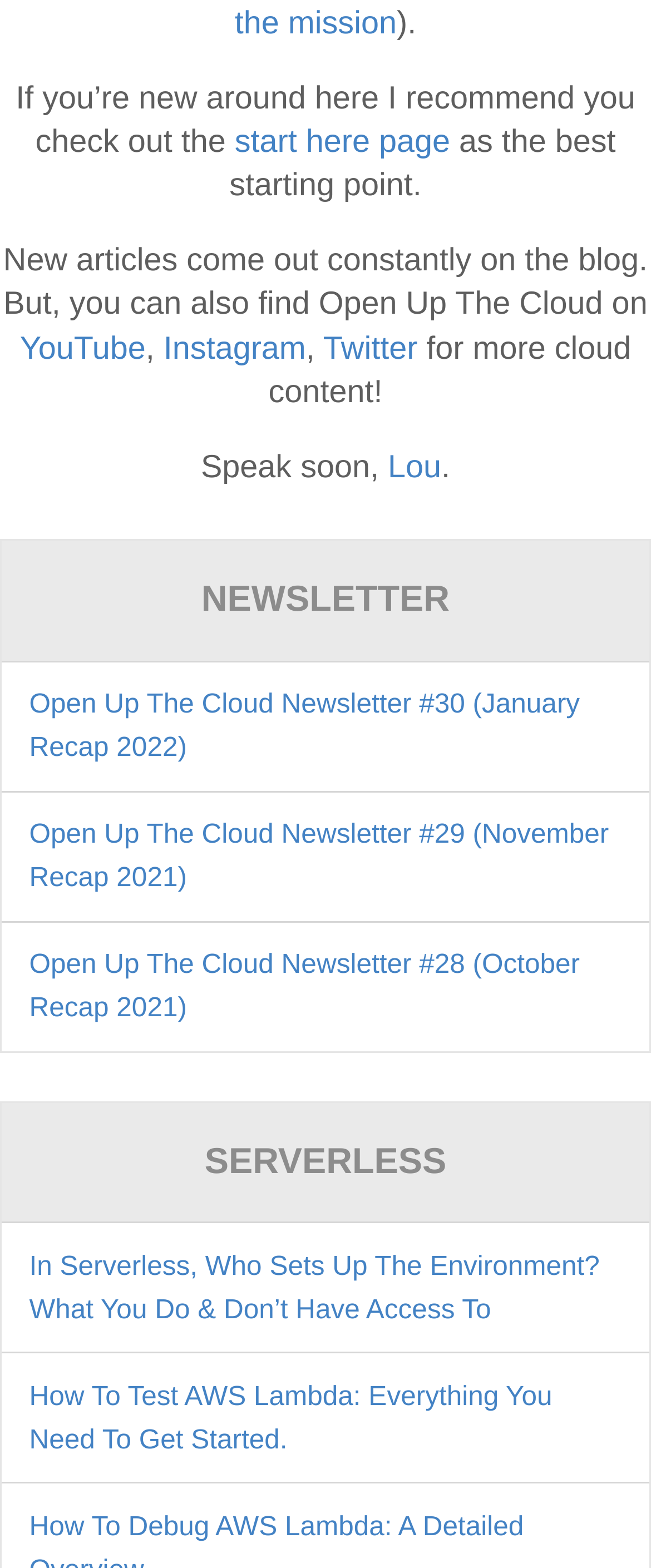Please determine the bounding box coordinates for the element that should be clicked to follow these instructions: "Go to the Athletics page".

None